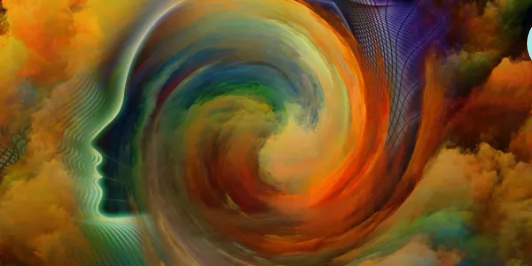What is the essence of hypnosis?
Using the screenshot, give a one-word or short phrase answer.

Relaxation and introspection